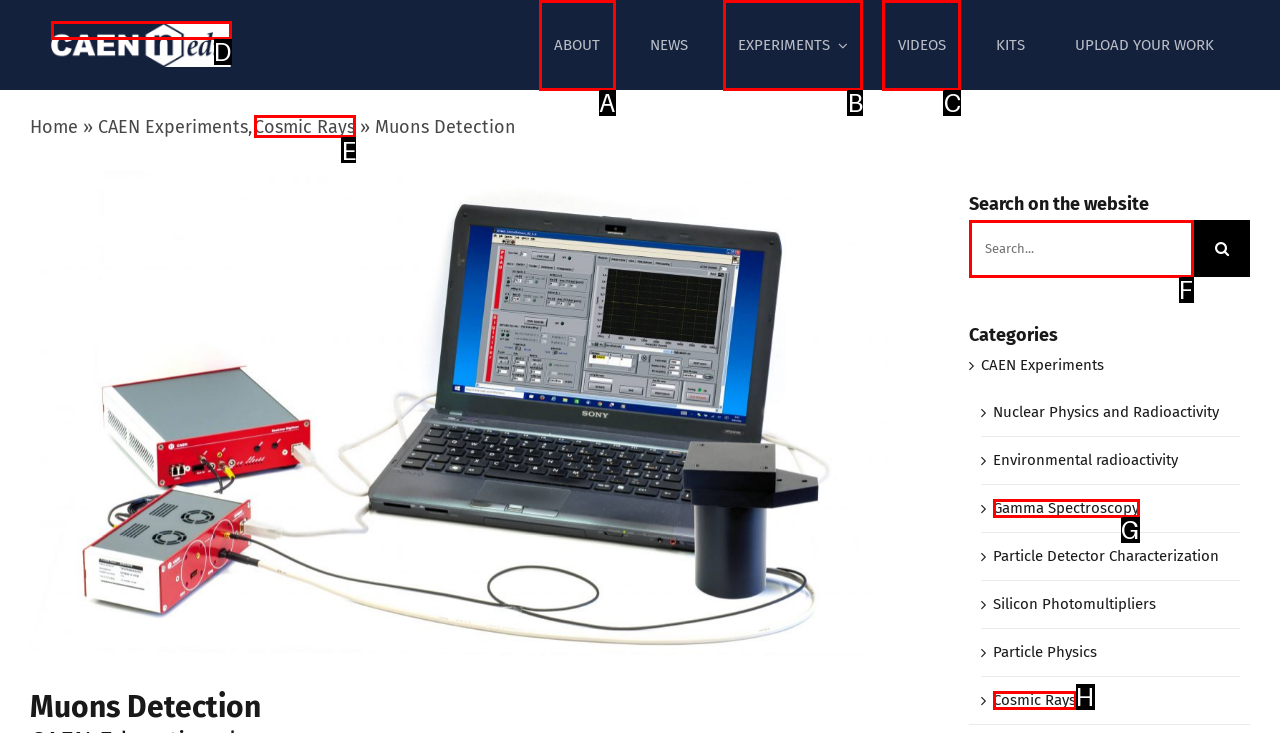Identify the letter of the option to click in order to Go to the Cosmic Rays page. Answer with the letter directly.

E